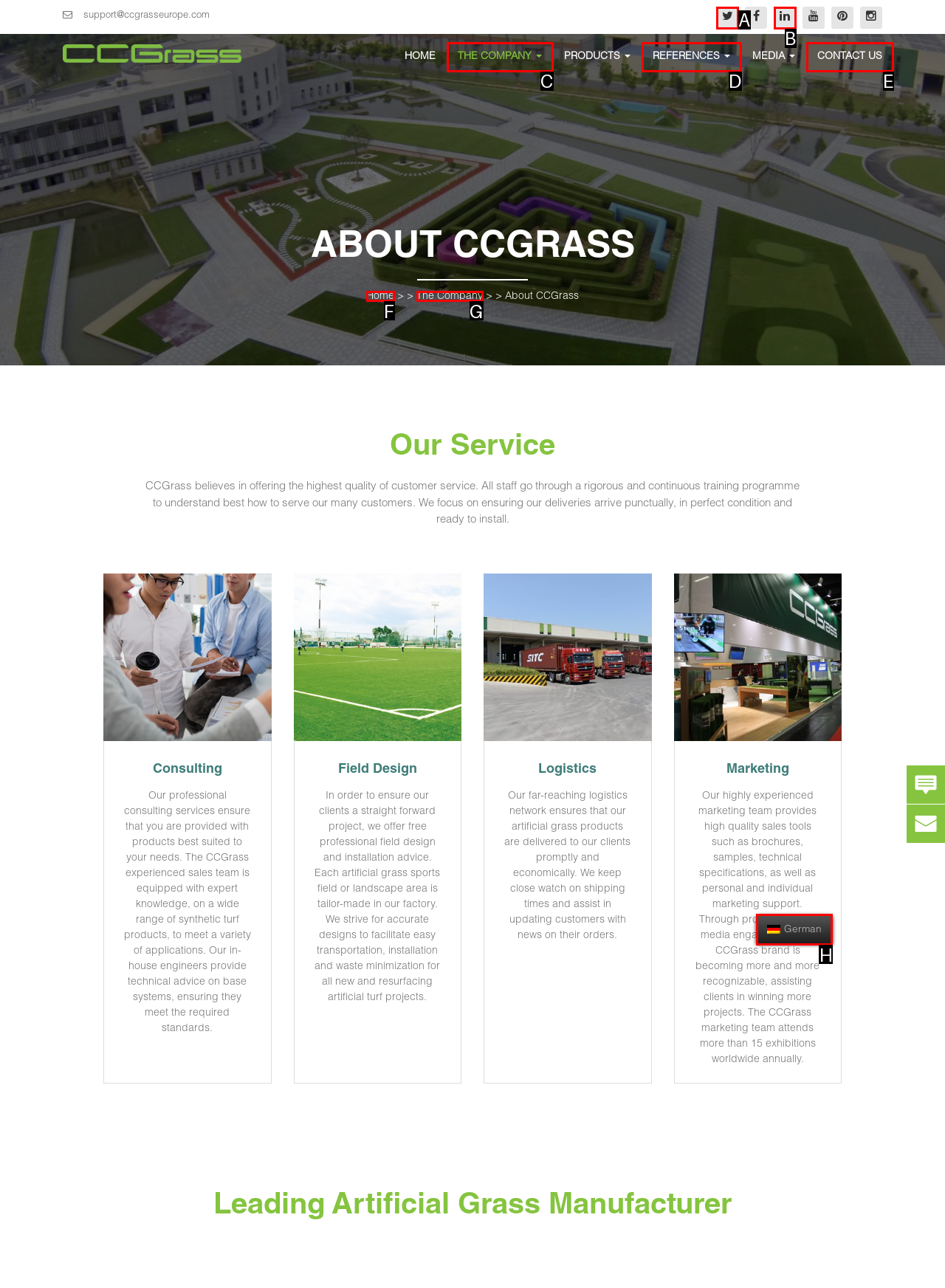Look at the highlighted elements in the screenshot and tell me which letter corresponds to the task: Switch to German language.

H